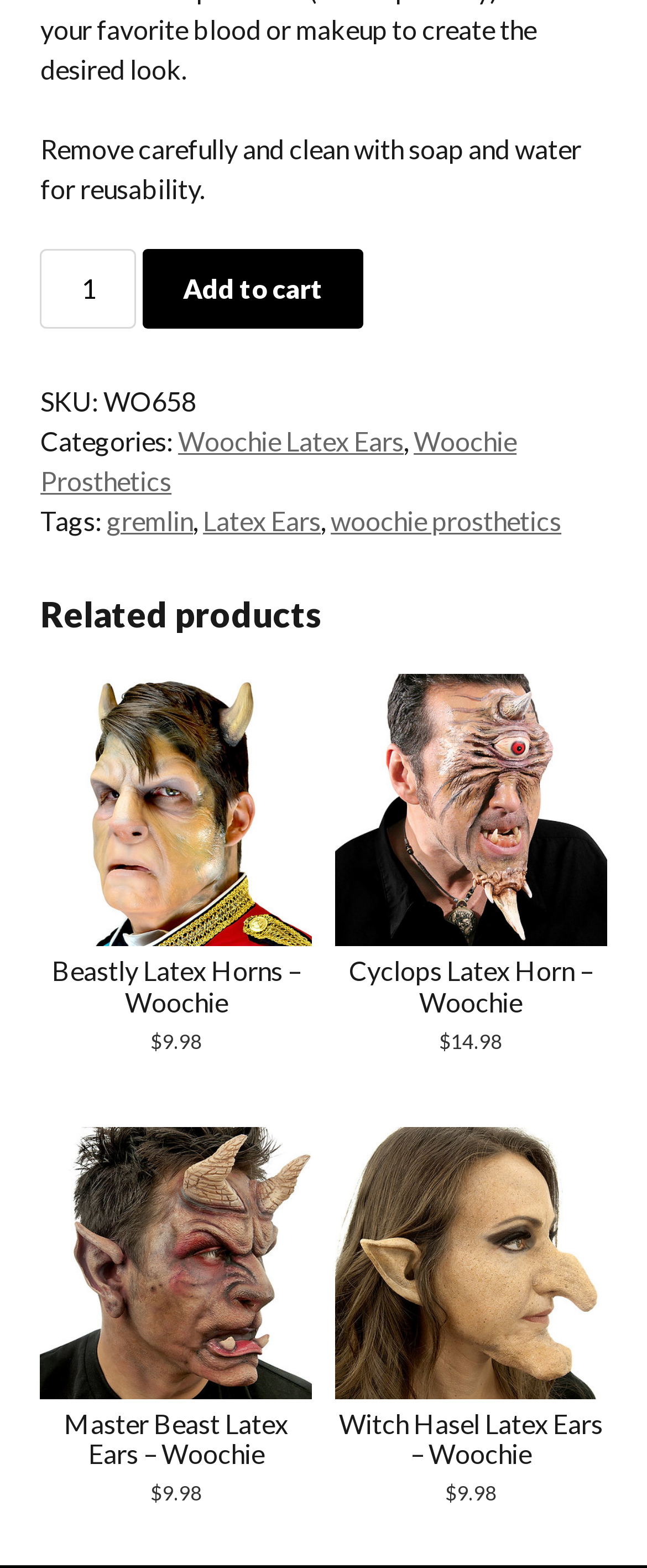Find the bounding box coordinates of the area to click in order to follow the instruction: "Change the quantity of Gremlin Latex Ears - Woochie".

[0.062, 0.159, 0.211, 0.21]